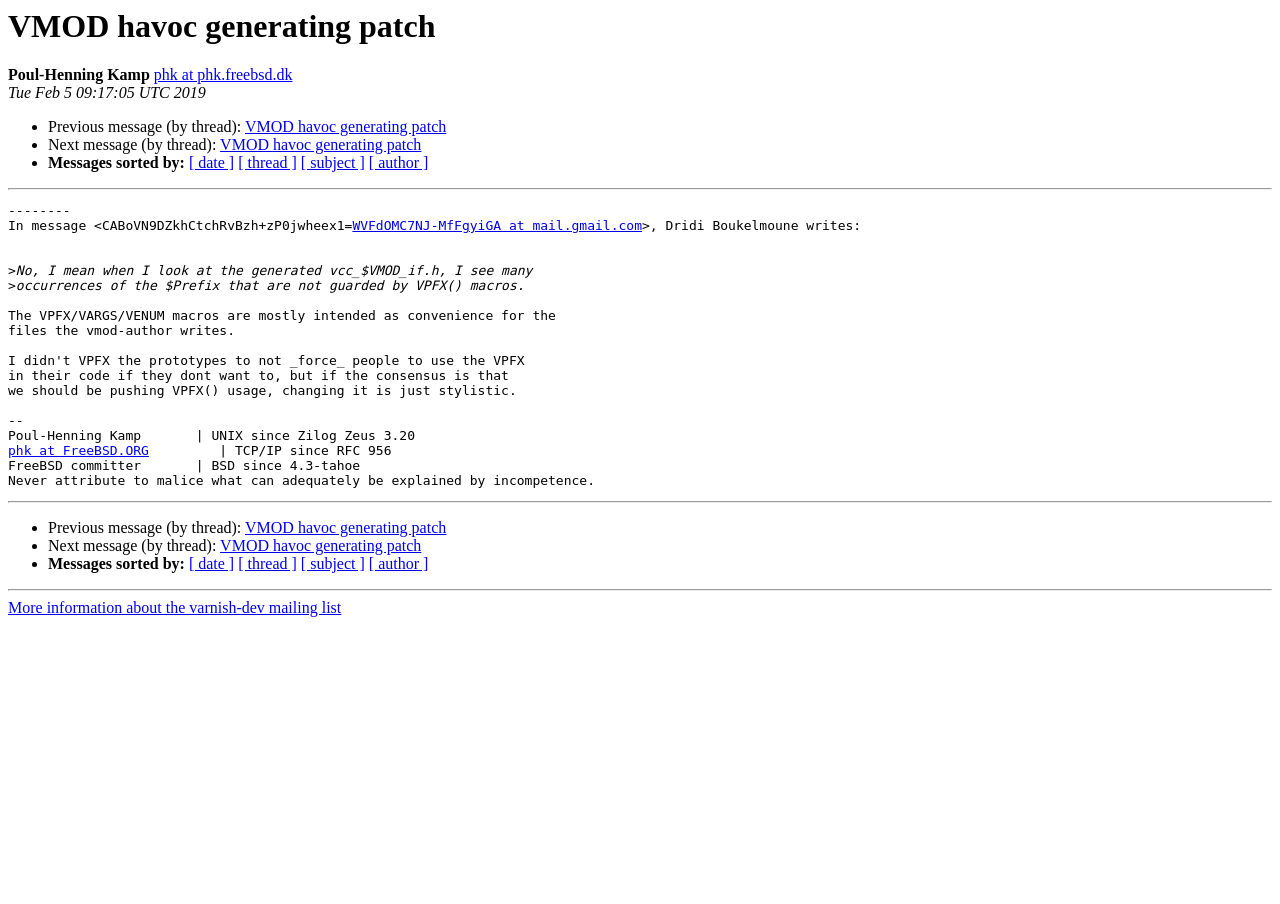Please locate the bounding box coordinates of the element that should be clicked to complete the given instruction: "Sort messages by date".

[0.148, 0.171, 0.183, 0.19]